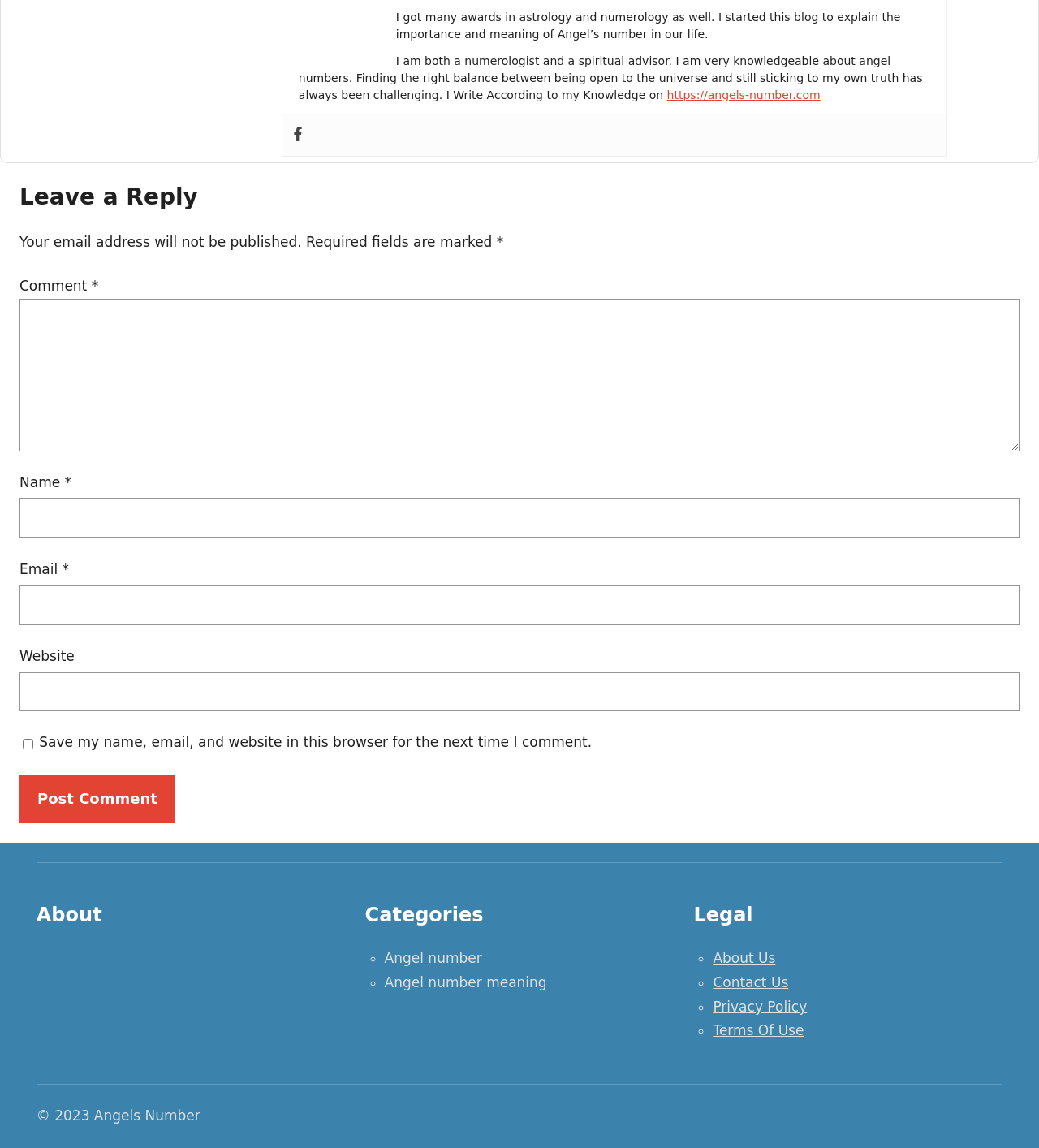Bounding box coordinates are specified in the format (top-left x, top-left y, bottom-right x, bottom-right y). All values are floating point numbers bounded between 0 and 1. Please provide the bounding box coordinate of the region this sentence describes: parent_node: Email * aria-describedby="email-notes" name="email"

[0.019, 0.51, 0.981, 0.544]